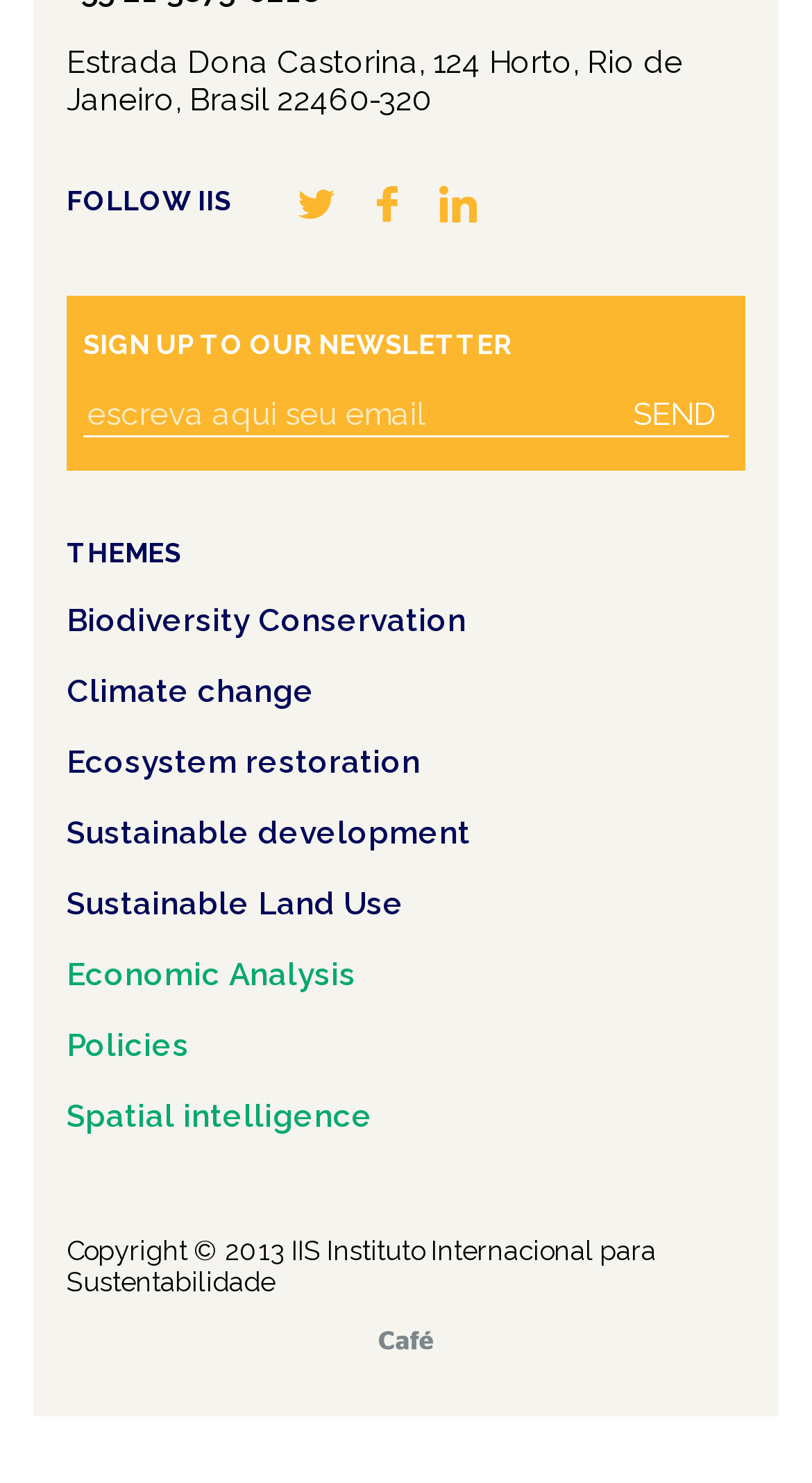Please determine the bounding box coordinates for the element that should be clicked to follow these instructions: "Click SEND".

[0.764, 0.265, 0.897, 0.295]